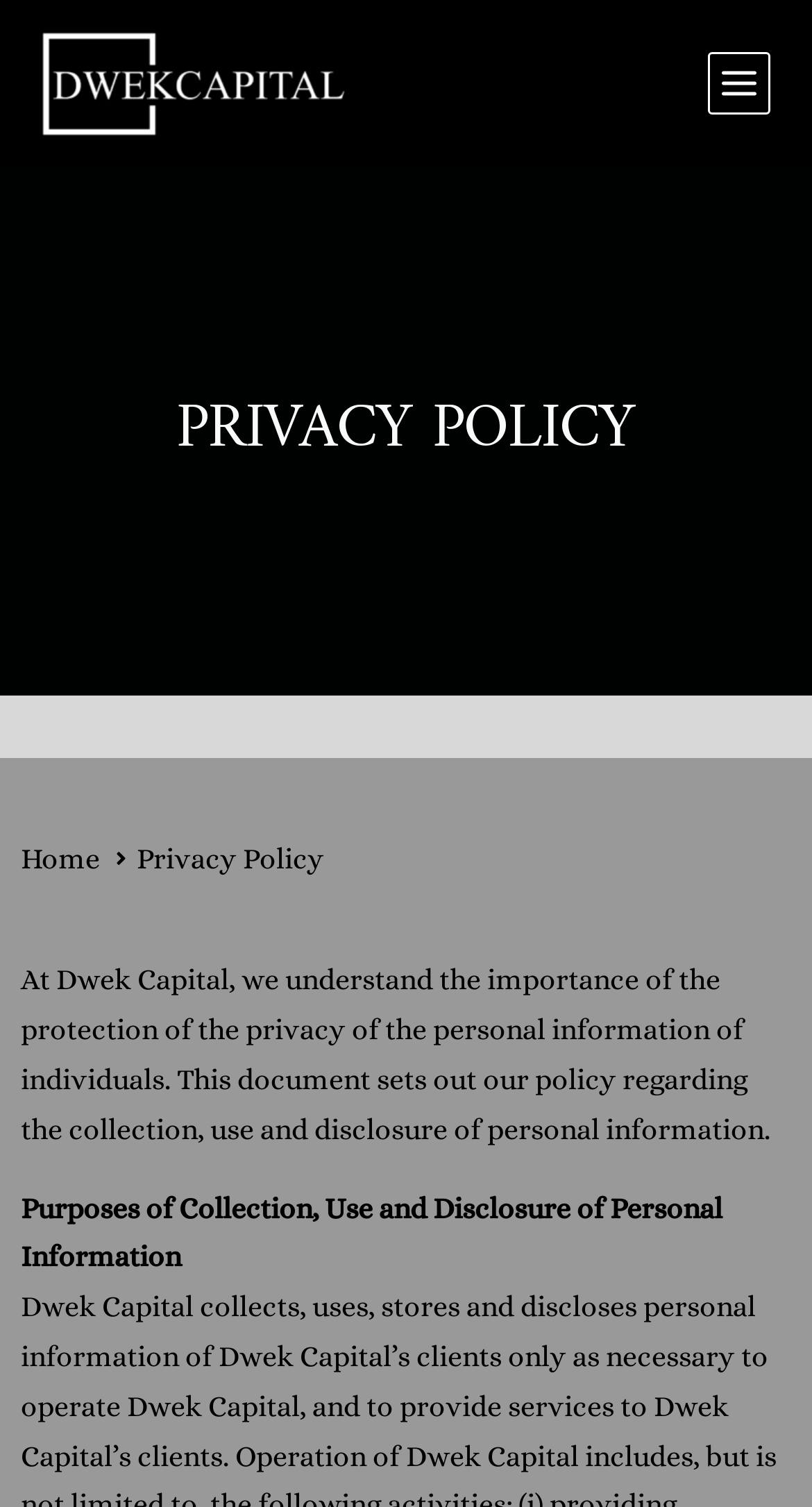Identify the bounding box for the UI element described as: "Main Menu". Ensure the coordinates are four float numbers between 0 and 1, formatted as [left, top, right, bottom].

[0.872, 0.035, 0.949, 0.076]